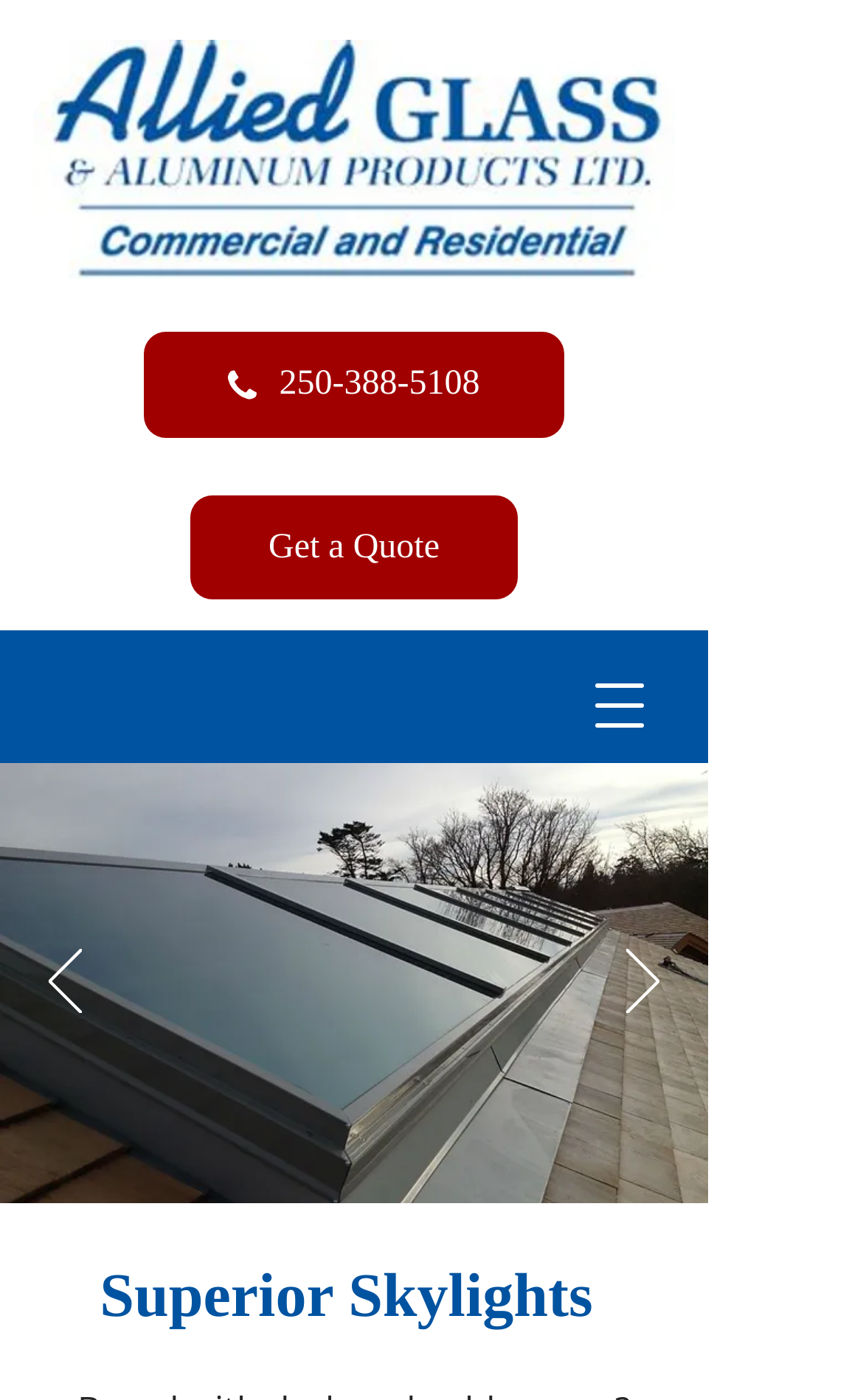What is the name of the skylight product?
Please describe in detail the information shown in the image to answer the question.

I found the name of the skylight product by looking at the heading element with the text 'Superior Skylights' which is located at the bottom of the page.